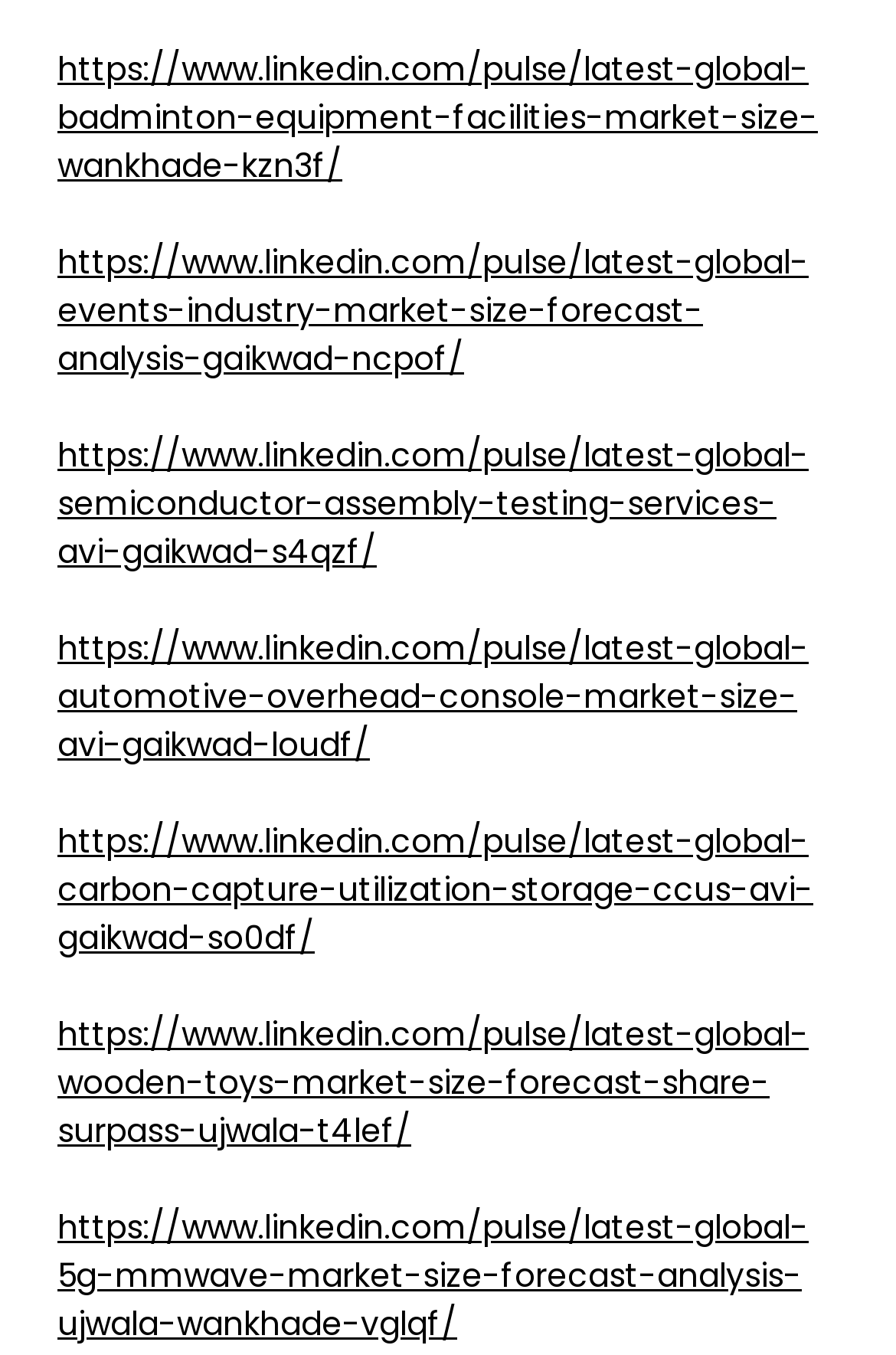Respond to the question with just a single word or phrase: 
What is the topic of the first link?

Badminton equipment